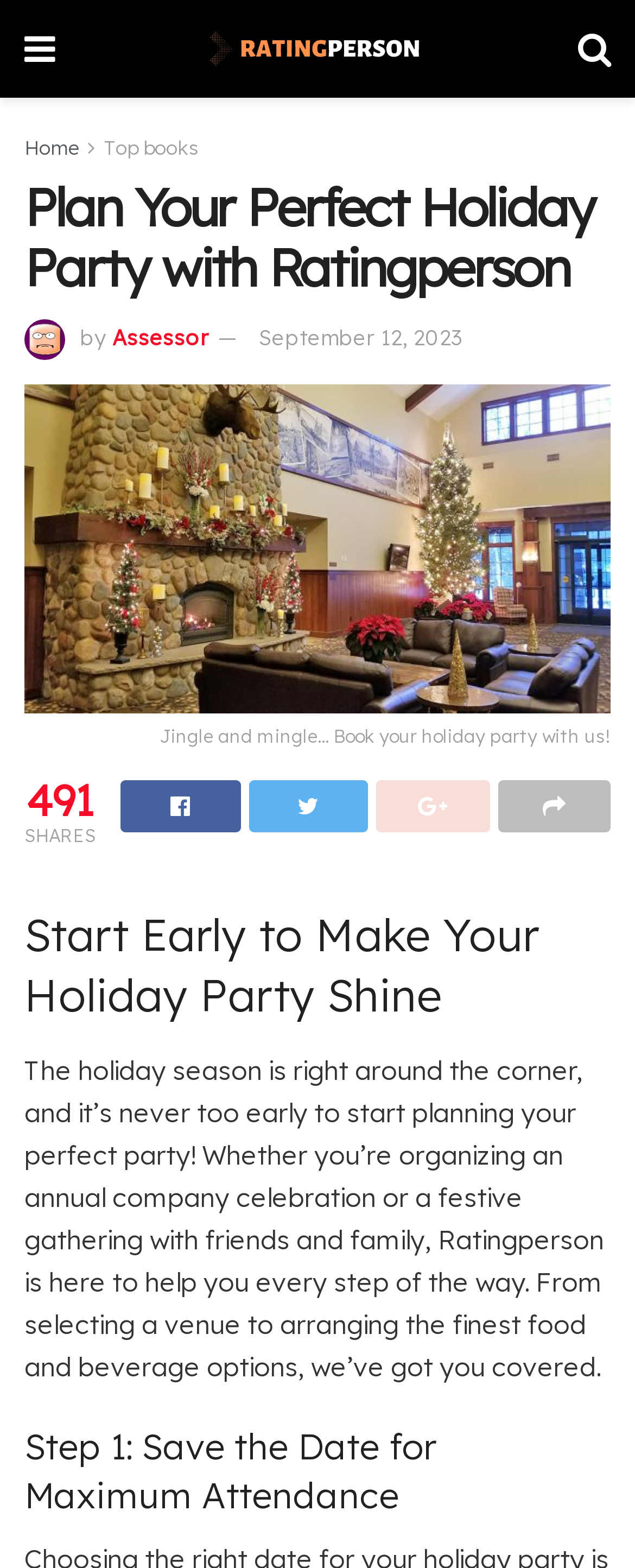Locate the bounding box coordinates of the clickable region necessary to complete the following instruction: "Explore the Categories section". Provide the coordinates in the format of four float numbers between 0 and 1, i.e., [left, top, right, bottom].

None